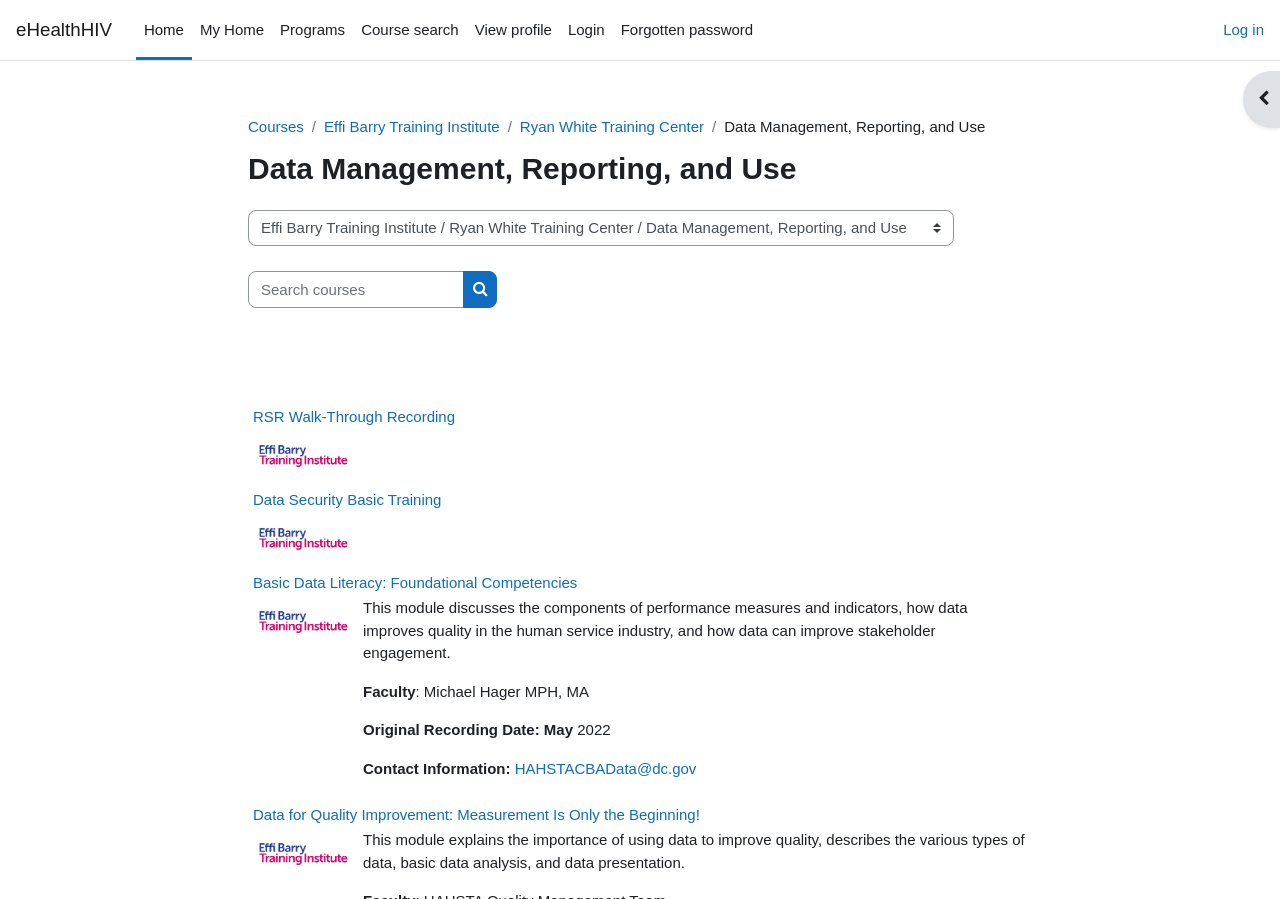How many courses are listed on this page?
Please respond to the question with a detailed and informative answer.

I counted the course links on the page, which are 'RSR Walk-Through Recording', 'Data Security Basic Training', 'Basic Data Literacy: Foundational Competencies', and 'Data for Quality Improvement: Measurement Is Only the Beginning!'. There are 4 courses listed on this page.